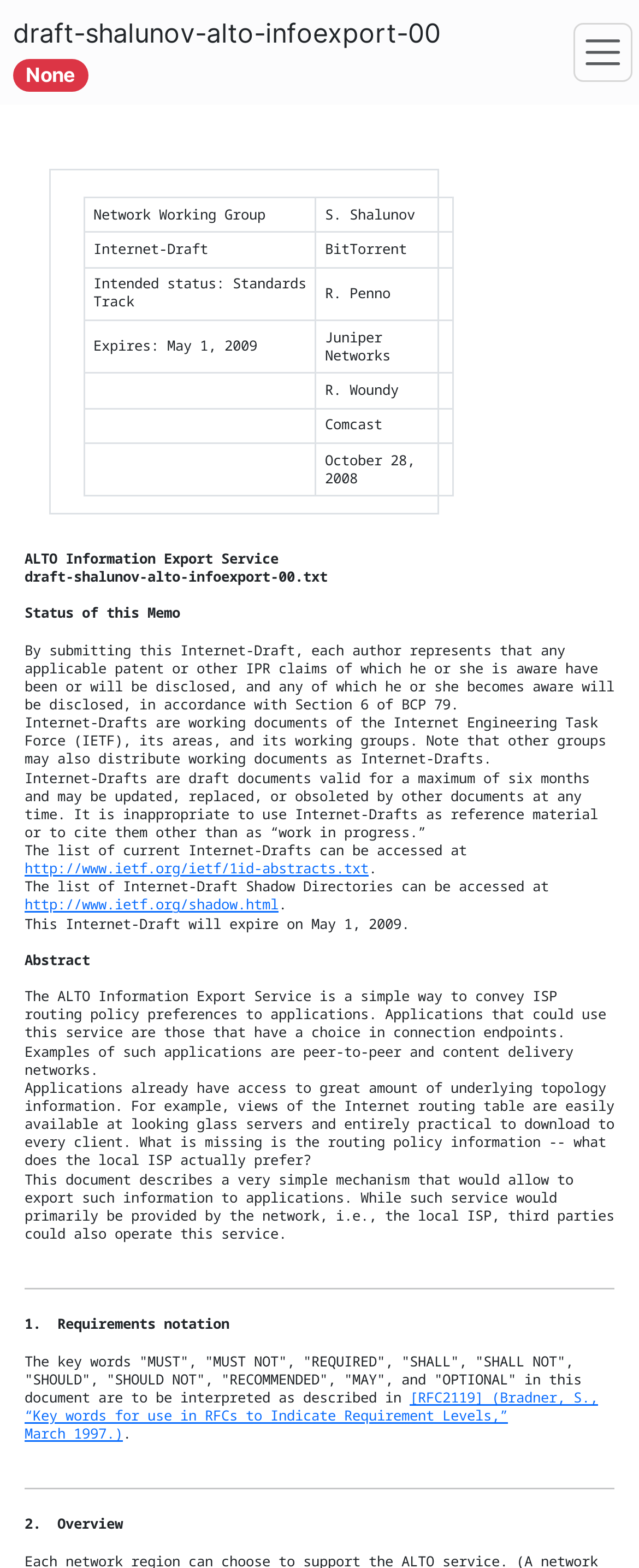Using the provided element description: "http://www.ietf.org/ietf/1id-abstracts.txt", determine the bounding box coordinates of the corresponding UI element in the screenshot.

[0.038, 0.548, 0.577, 0.56]